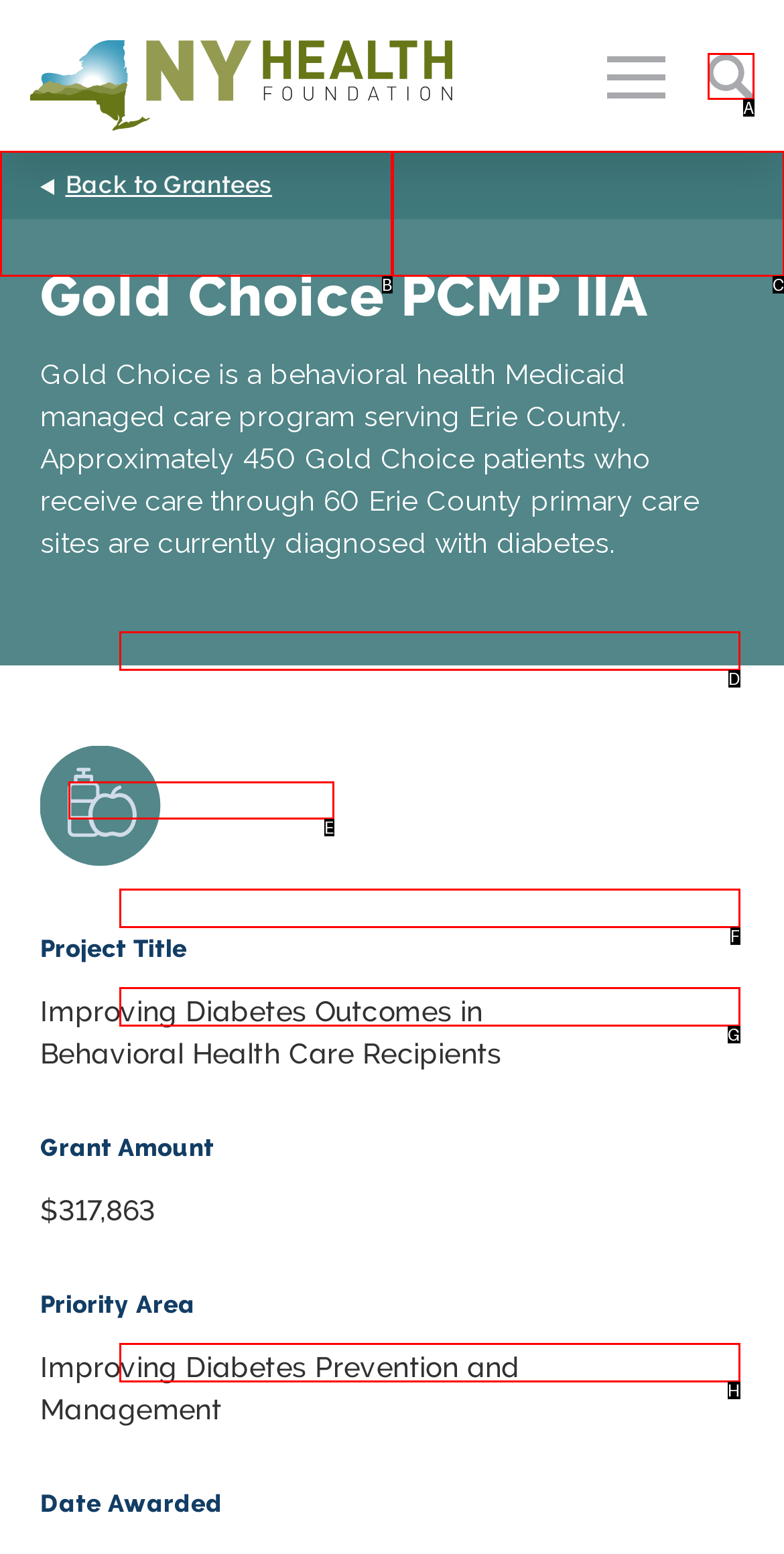Choose the letter of the option that needs to be clicked to perform the task: Read about 'Our Grantmaking'. Answer with the letter.

E